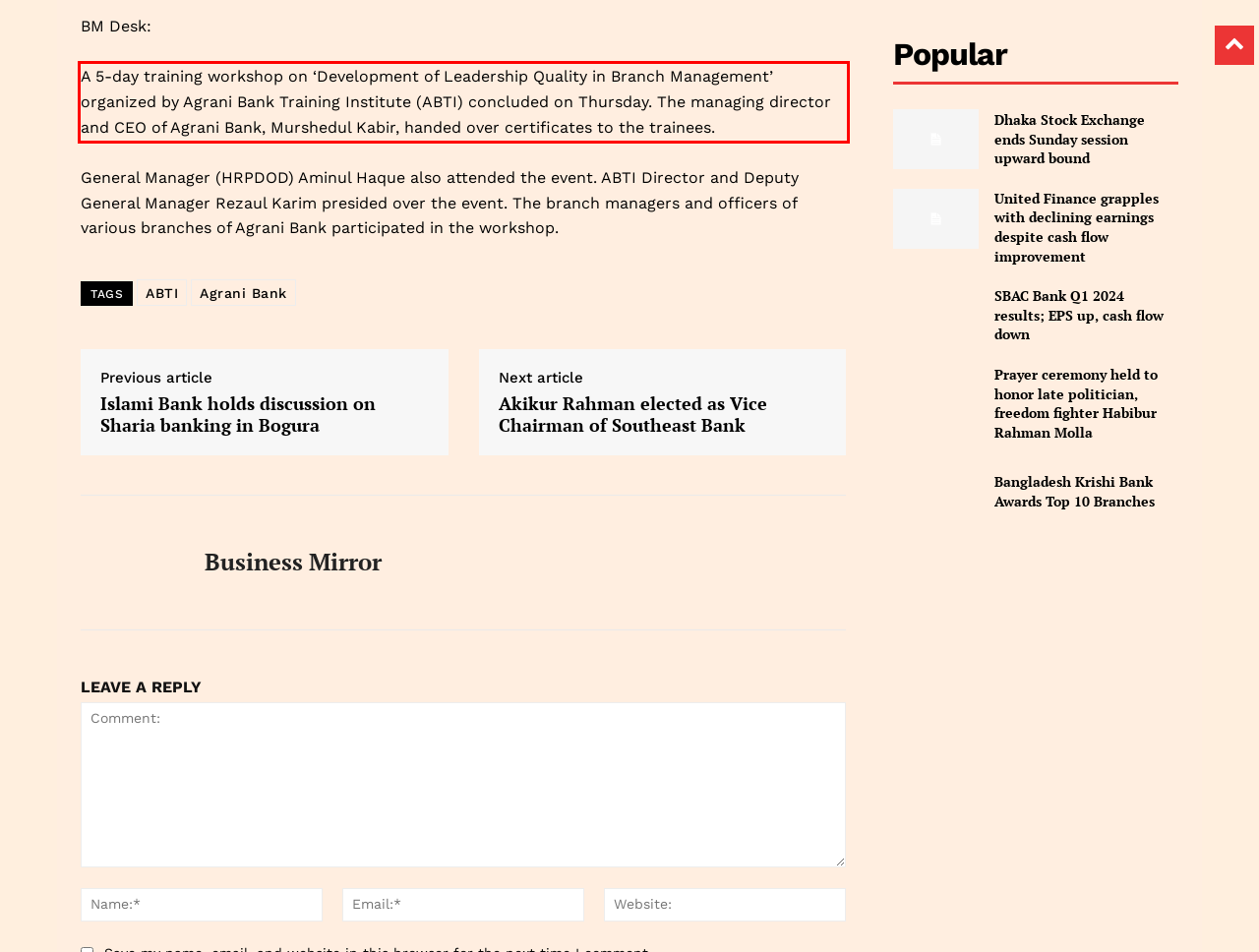Using OCR, extract the text content found within the red bounding box in the given webpage screenshot.

A 5-day training workshop on ‘Development of Leadership Quality in Branch Management’ organized by Agrani Bank Training Institute (ABTI) concluded on Thursday. The managing director and CEO of Agrani Bank, Murshedul Kabir, handed over certificates to the trainees.